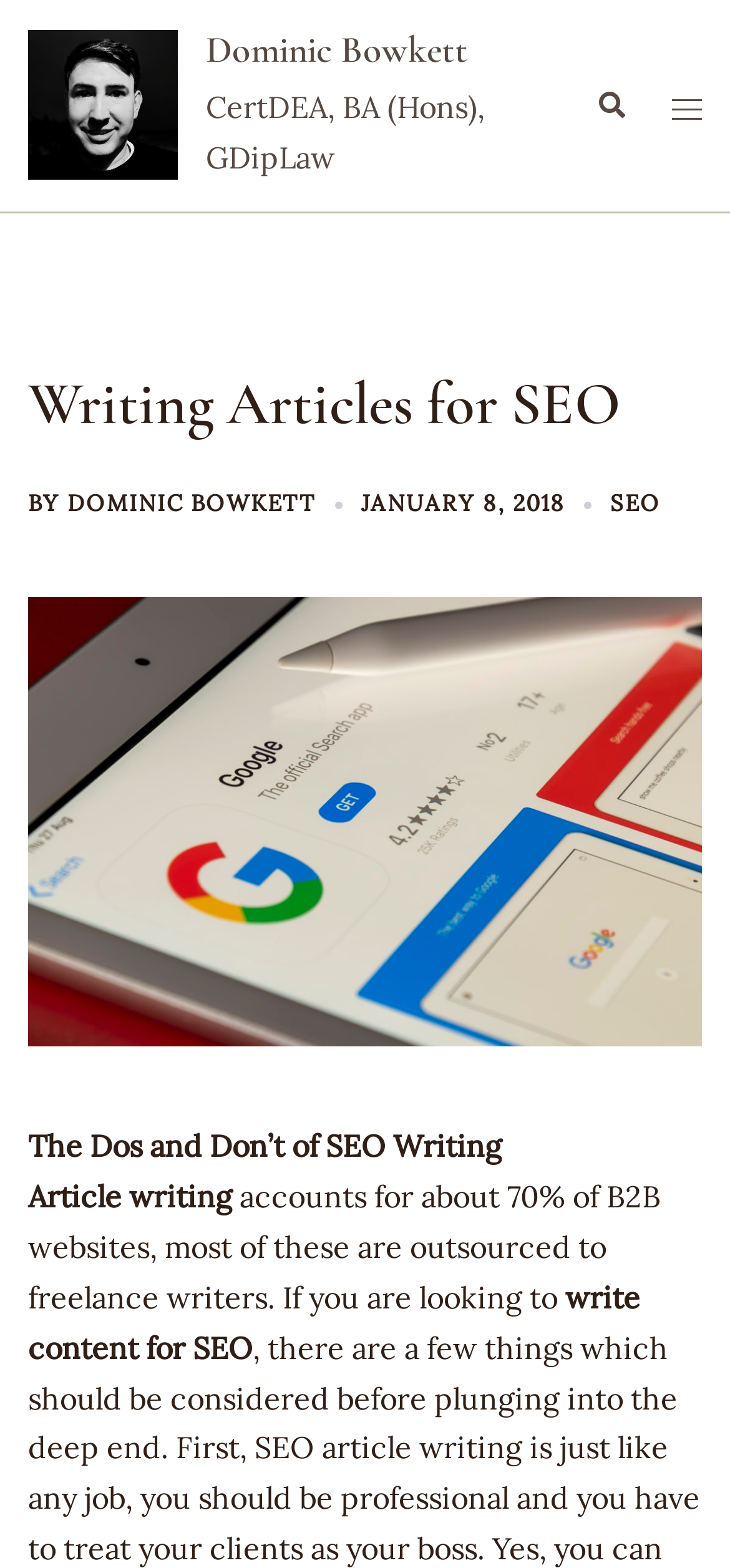For the following element description, predict the bounding box coordinates in the format (top-left x, top-left y, bottom-right x, bottom-right y). All values should be floating point numbers between 0 and 1. Description: Learning in public

None